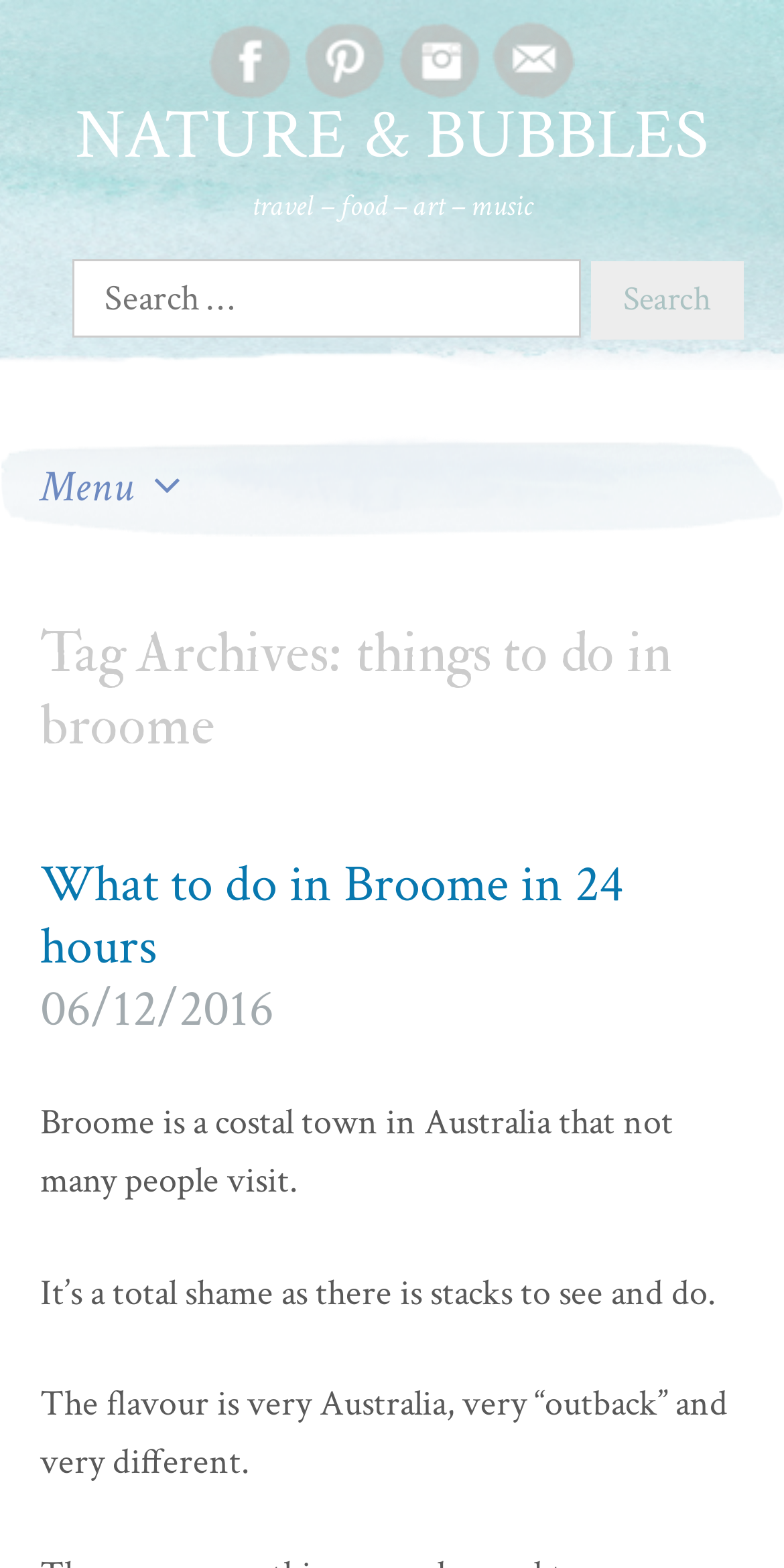Craft a detailed narrative of the webpage's structure and content.

The webpage appears to be a blog or article page focused on "things to do in Broom" from the "Nature & Bubbles" website. At the top, there is a header section with a link to the website's homepage, "NATURE & BUBBLES", and a tagline "travel – food – art – music". Below this, there are social media links to Facebook, Pinterest, Instagram, and Email, each accompanied by an icon.

To the right of the social media links, there is a search bar with a placeholder text "Search for:" and a "Search" button. Above the search bar, there is a "Menu" text.

The main content of the page is divided into sections. The first section has a heading "Tag Archives: things to do in broome" and appears to be an introduction to the topic. Below this, there is an article titled "What to do in Broome in 24 hours" with a link to the full article. The article has a publication date "06/12/2016" displayed below the title.

The article itself is divided into paragraphs, with the first paragraph describing Broome as a coastal town in Australia that is not well-visited, but has a lot to offer. The second paragraph mentions that it's a shame that not many people visit Broome, as there is a lot to see and do. The third paragraph describes the flavor of Broome as very Australian, outback, and different.